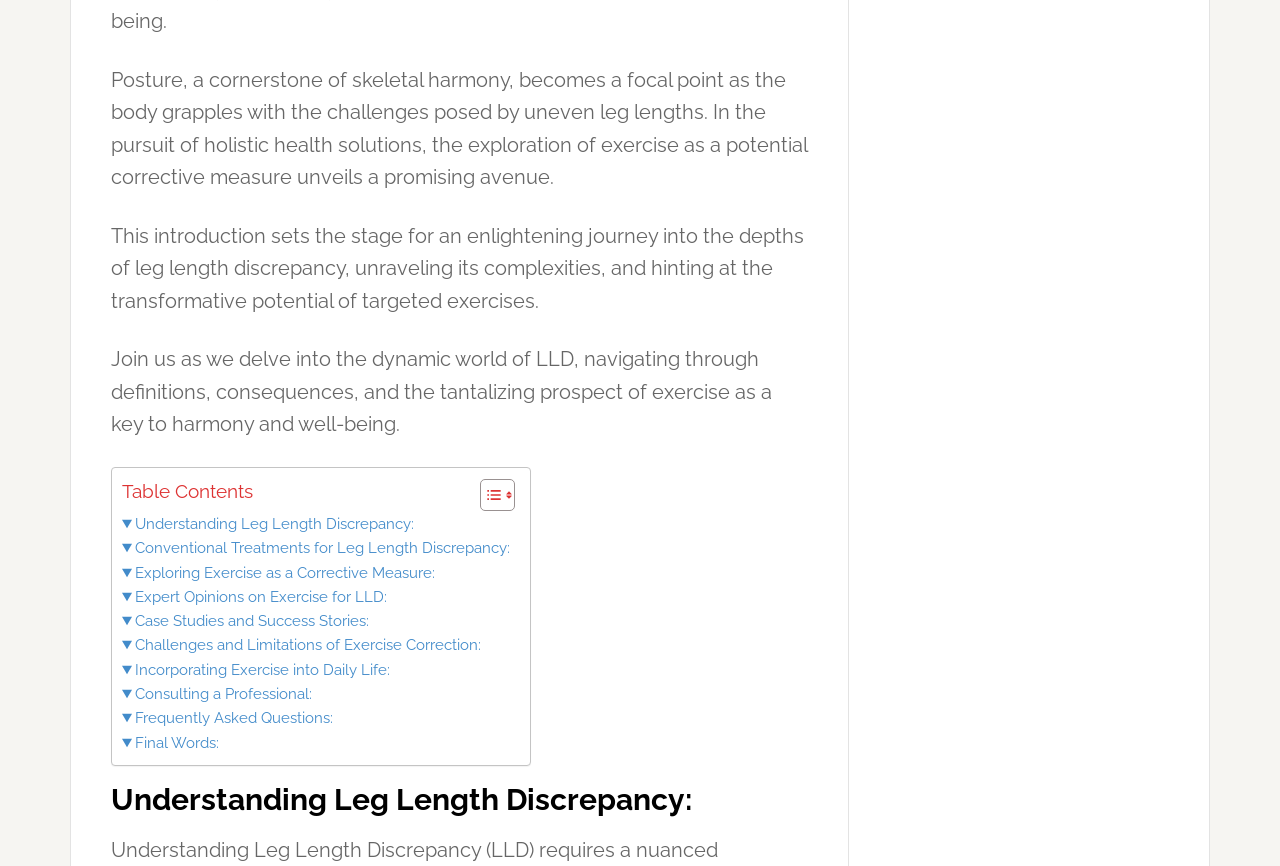Please reply to the following question using a single word or phrase: 
What is the main topic of this webpage?

Leg Length Discrepancy